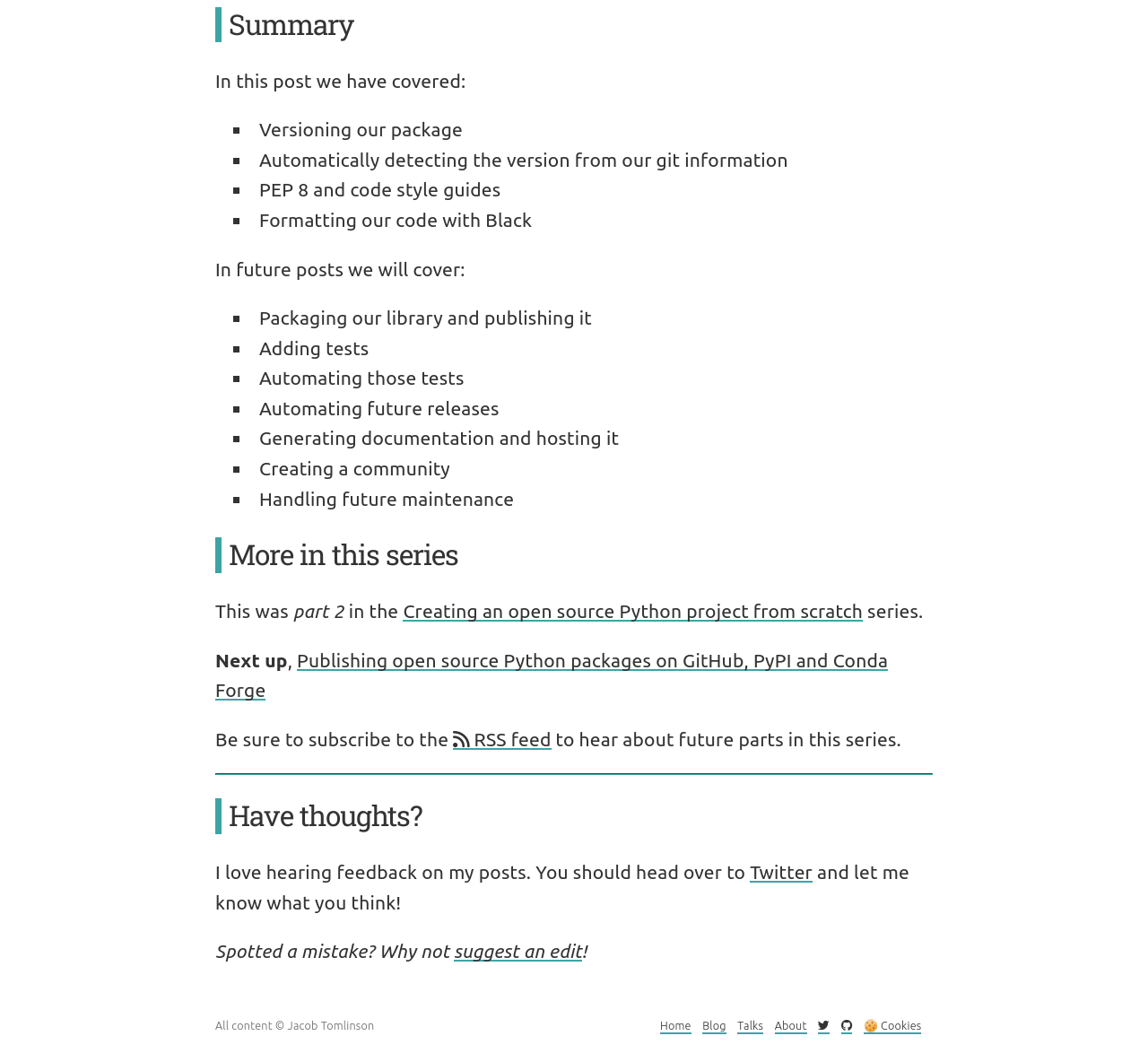How can readers provide feedback on the post?
Carefully examine the image and provide a detailed answer to the question.

Readers can provide feedback on the post by heading over to Twitter, as mentioned in the 'Have thoughts?' section, where the author invites readers to share their thoughts on the post.